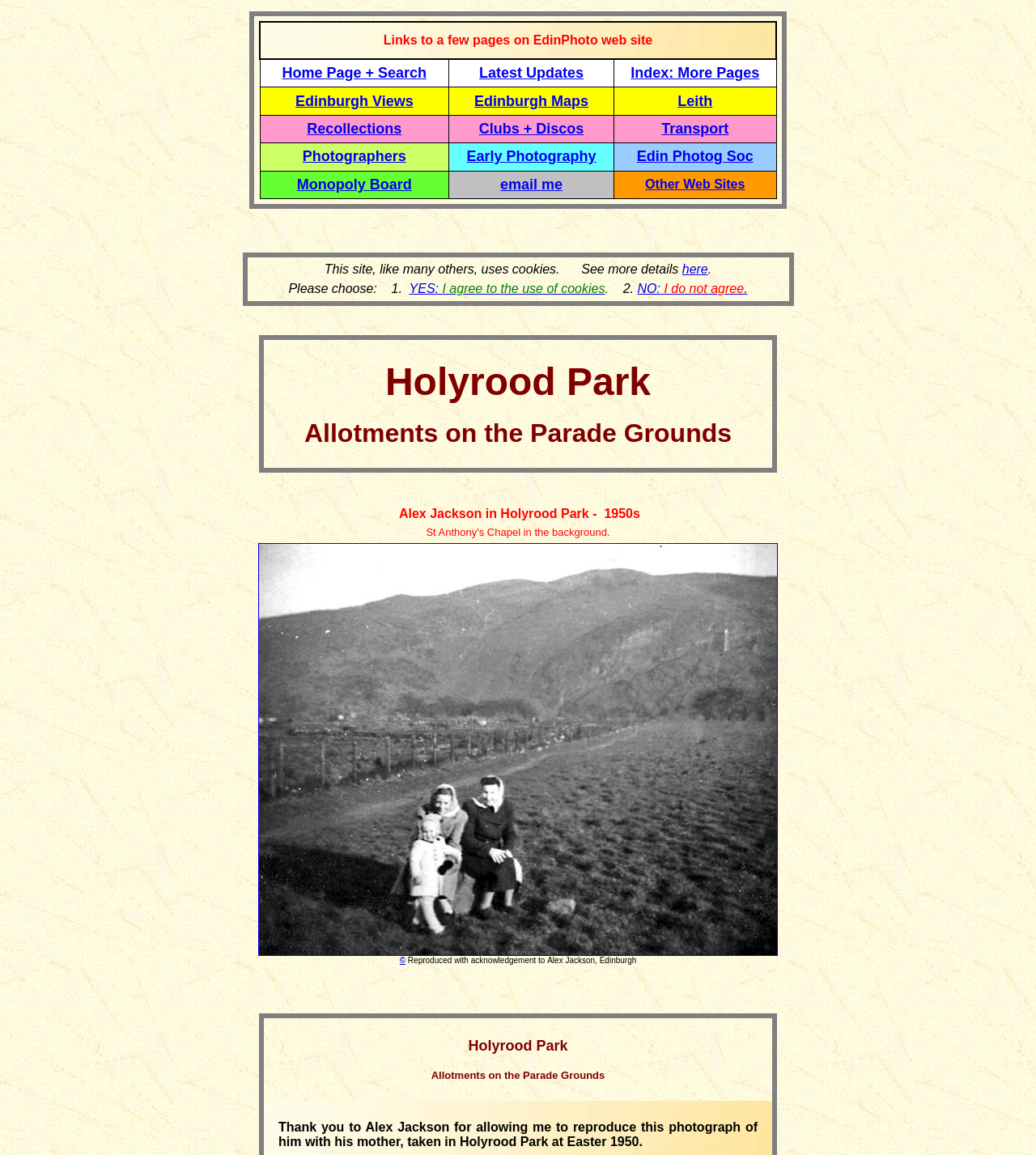What is the name of the park?
Give a single word or phrase answer based on the content of the image.

Holyrood Park